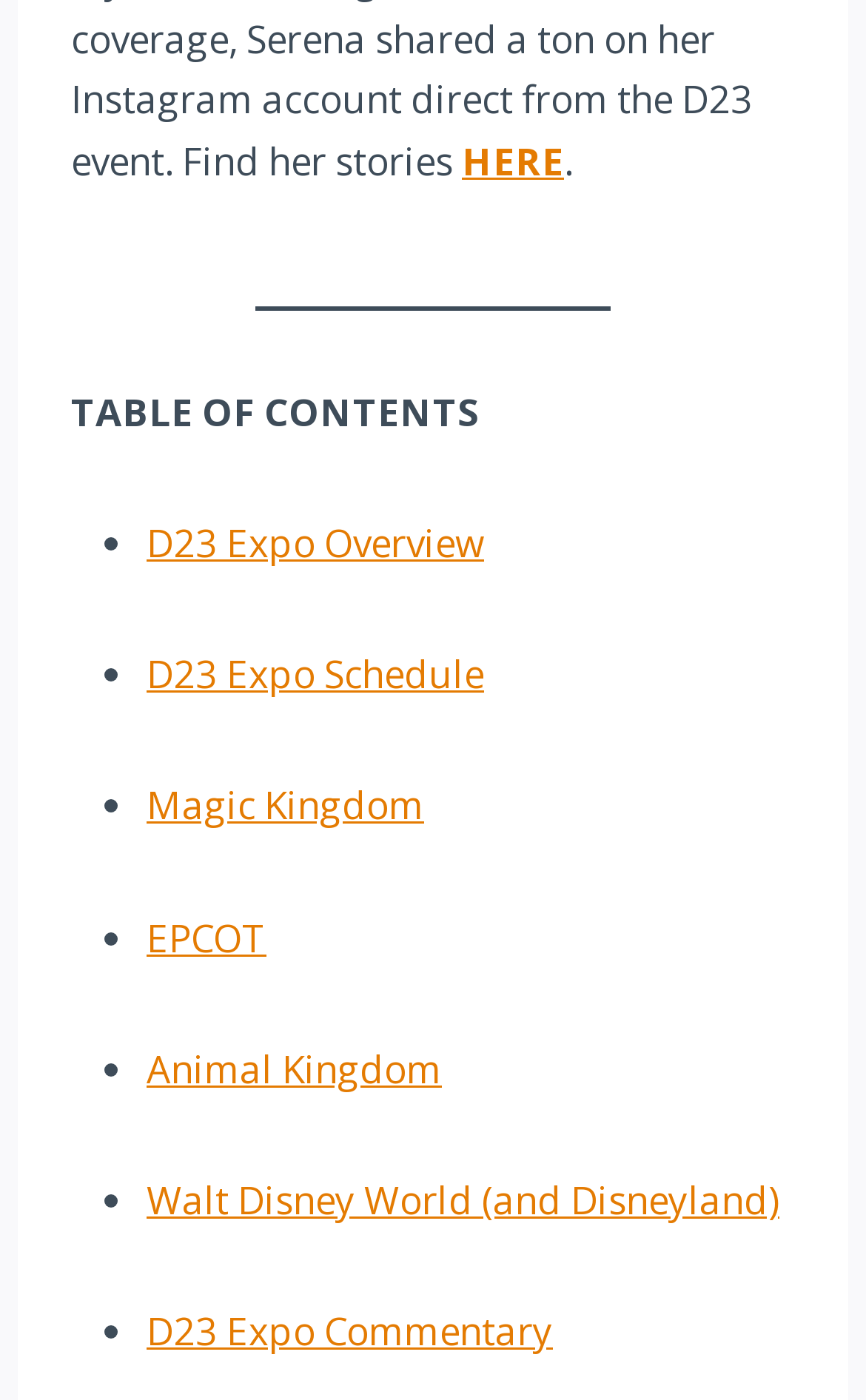Use a single word or phrase to respond to the question:
What is the first item in the table of contents?

D23 Expo Overview